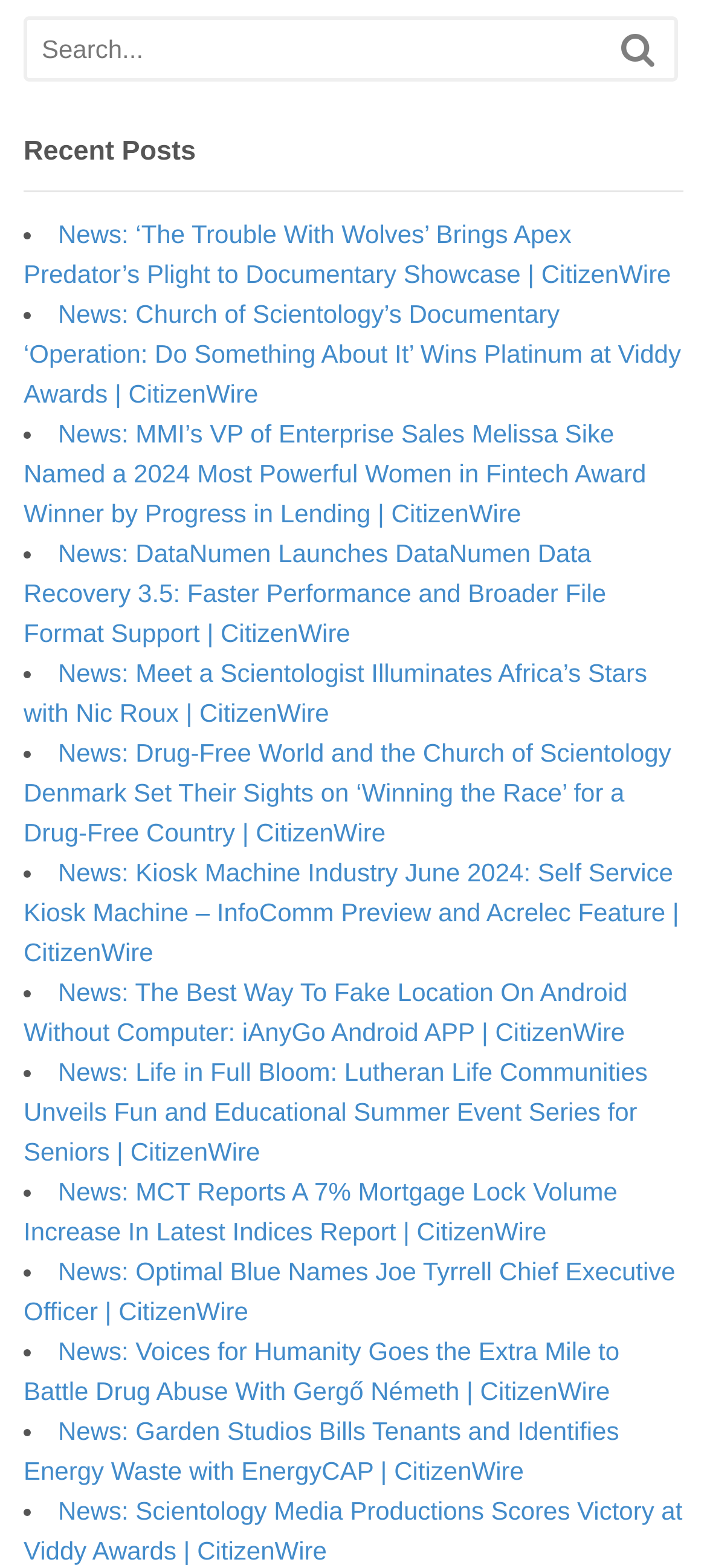What type of content is listed on the webpage?
Answer the question with a detailed and thorough explanation.

The webpage contains a list of links with titles that start with 'News:', suggesting that the content listed is news articles or press releases.